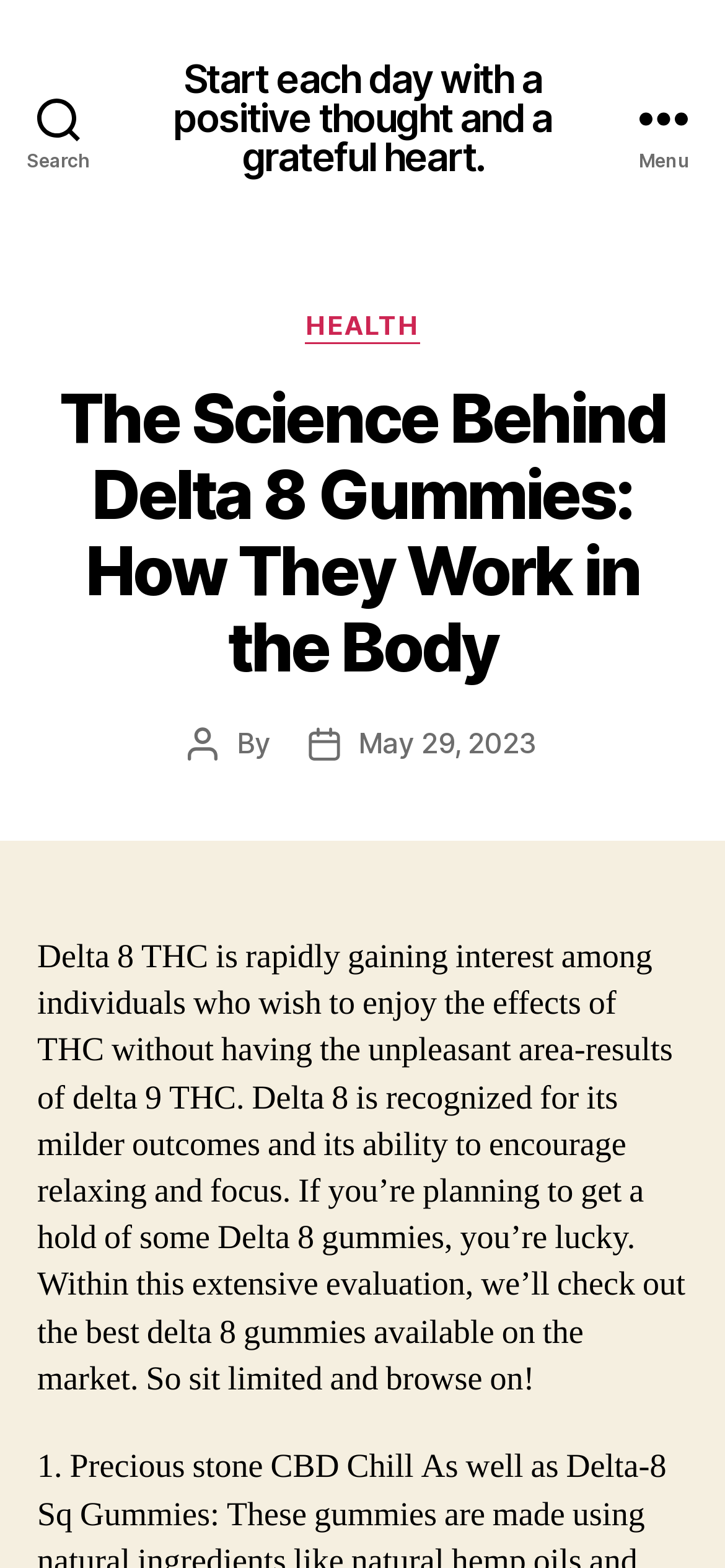What is the content of the figure?
Please use the visual content to give a single word or phrase answer.

No text